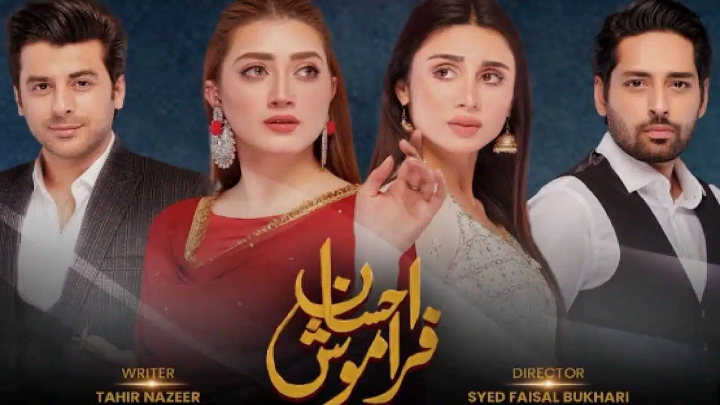Who is the writer of the drama series?
Based on the image, give a concise answer in the form of a single word or short phrase.

Tahir Nazeer